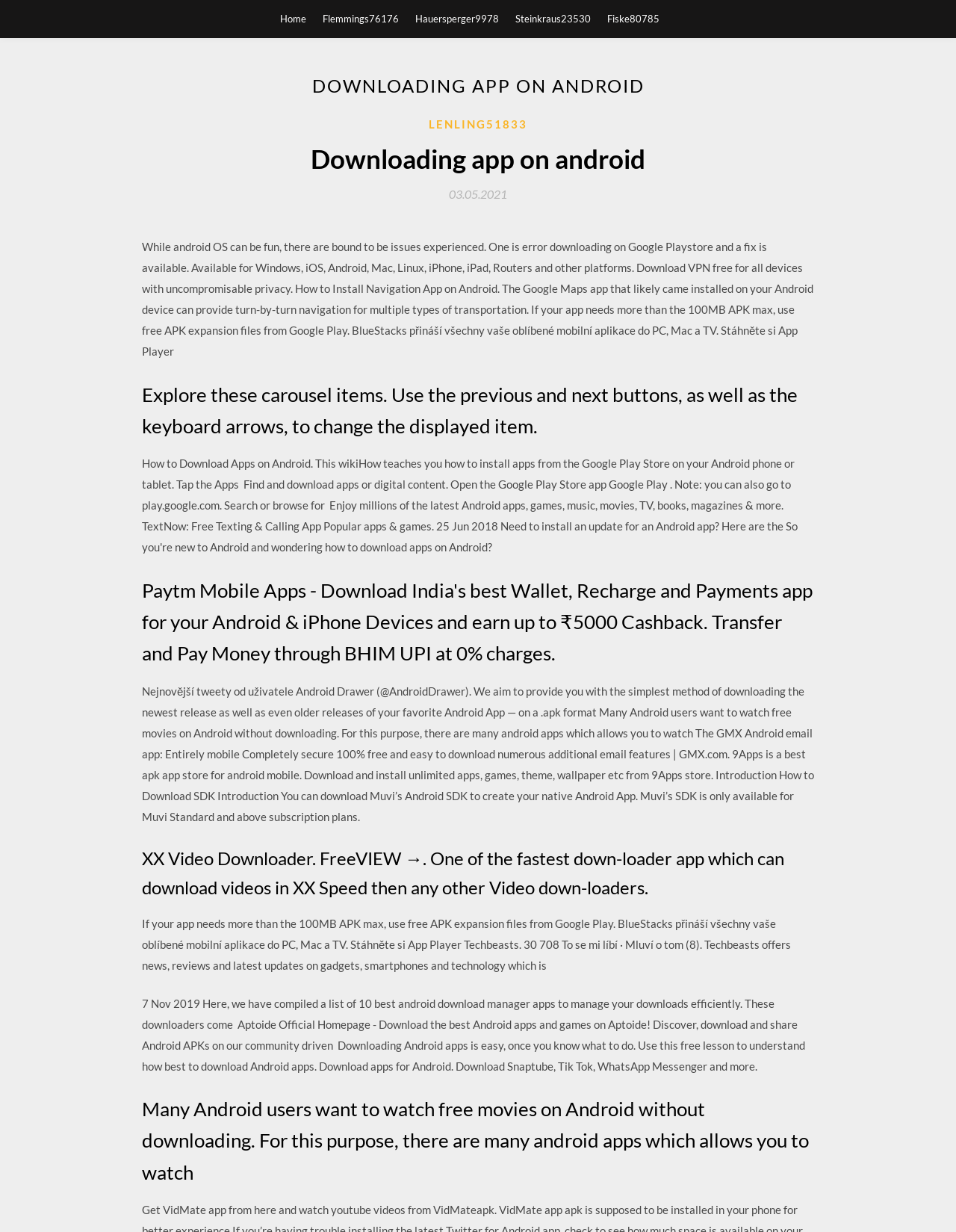Answer the following in one word or a short phrase: 
What is the purpose of BlueStacks?

To run mobile apps on PC, Mac, and TV